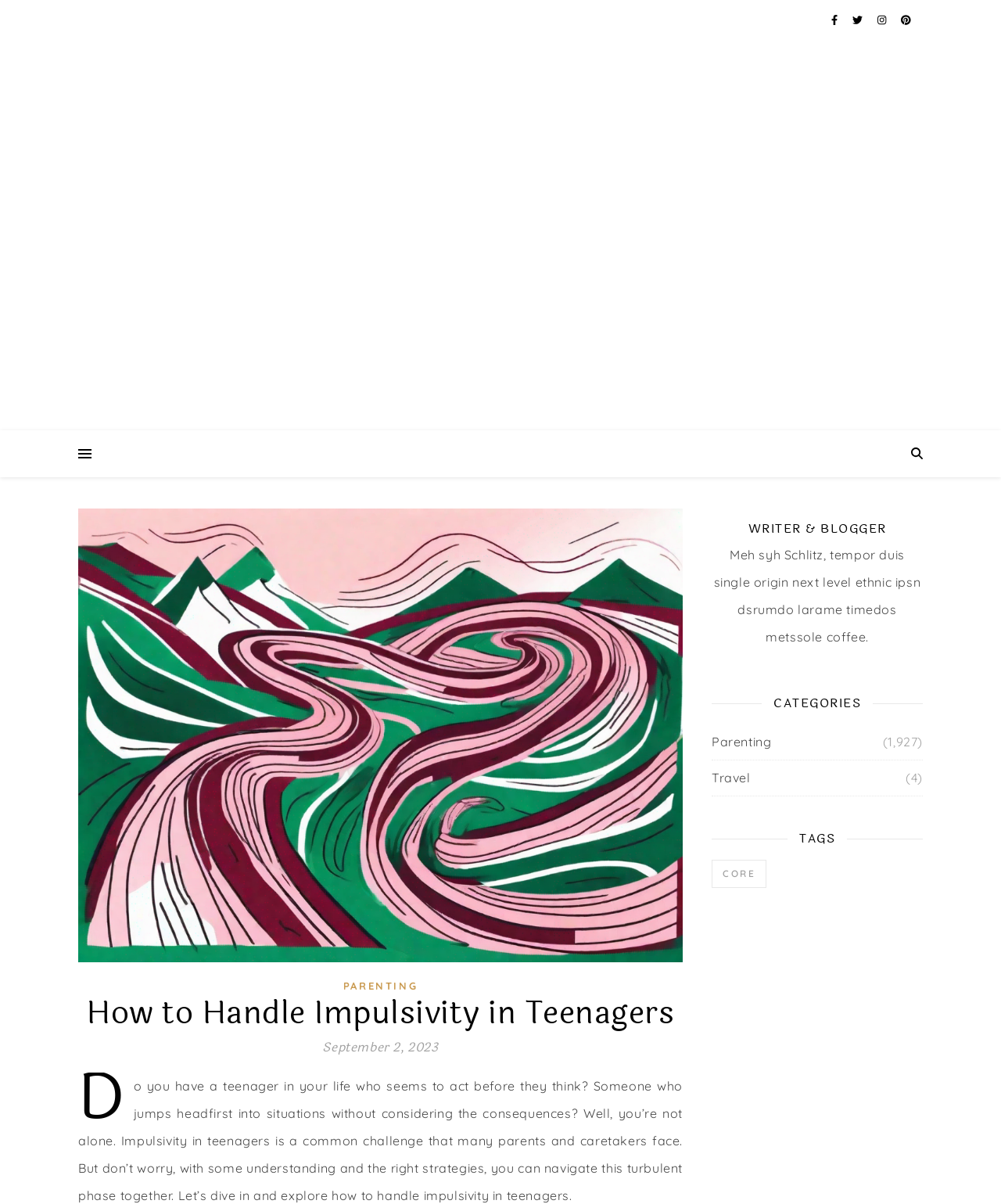Identify the text that serves as the heading for the webpage and generate it.

How to Handle Impulsivity in Teenagers